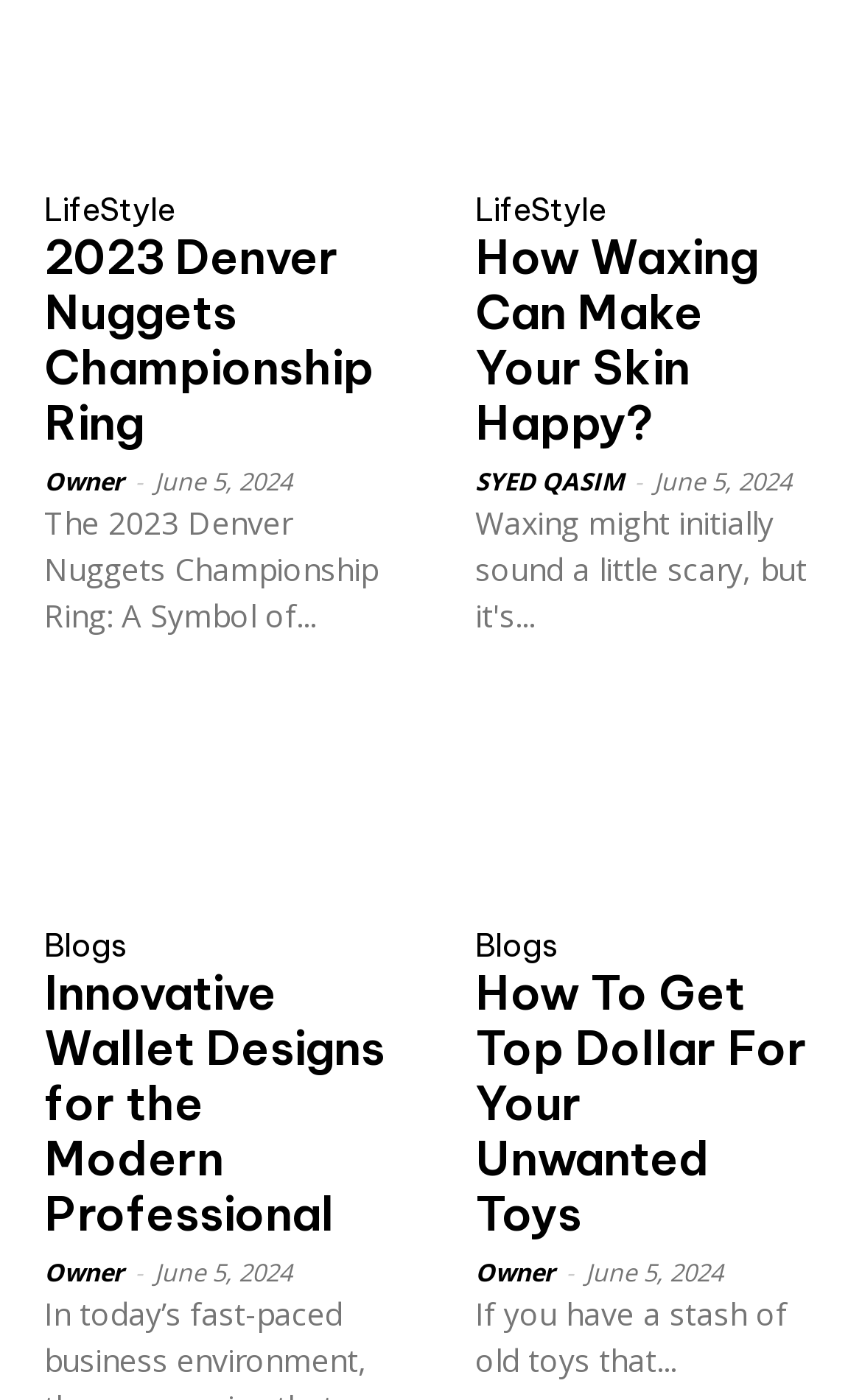What is the topic of the third article?
Based on the screenshot, answer the question with a single word or phrase.

Wallet Designs